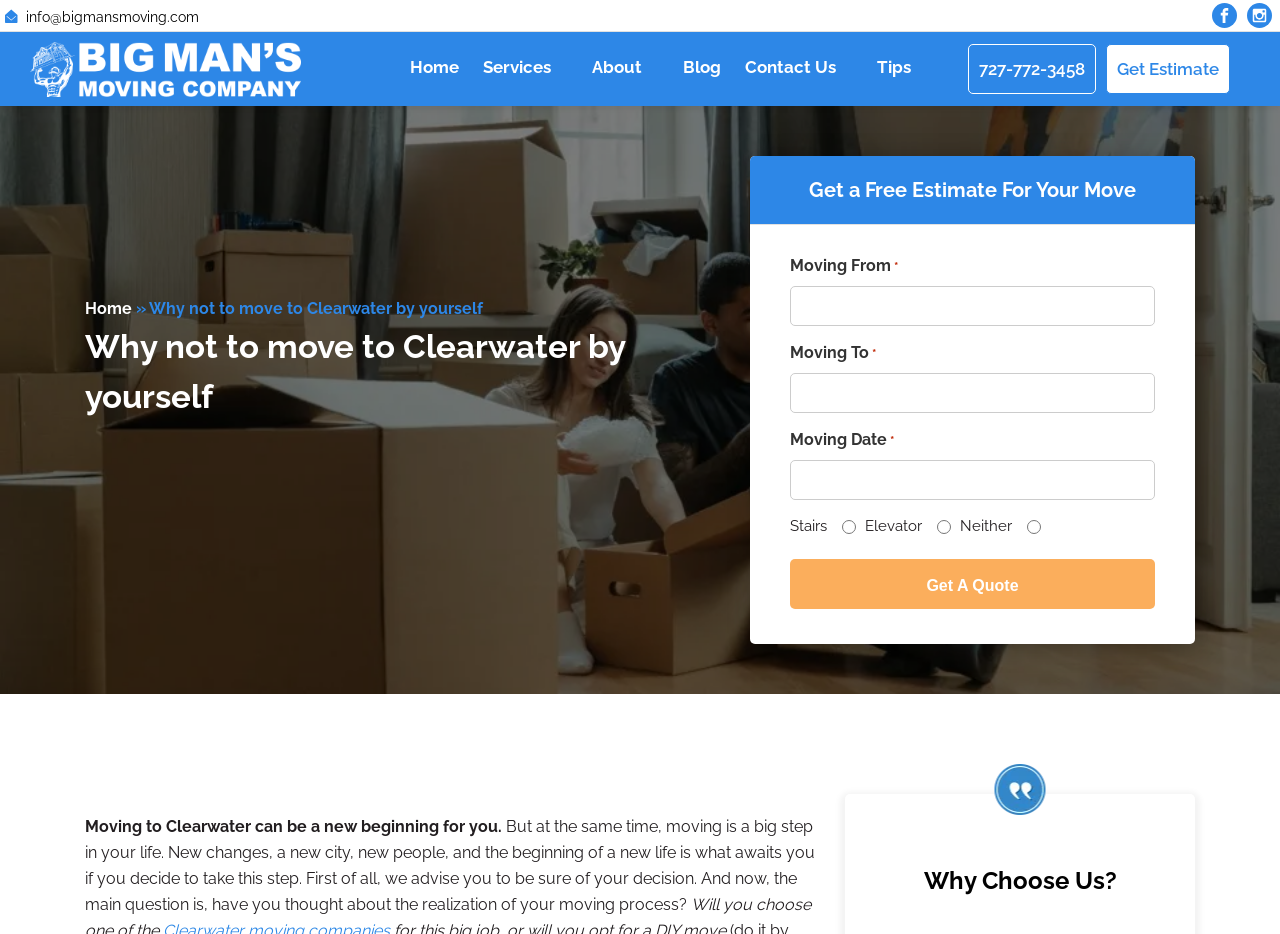Provide the bounding box coordinates for the UI element described in this sentence: "value="Get A Quote"". The coordinates should be four float values between 0 and 1, i.e., [left, top, right, bottom].

[0.617, 0.599, 0.902, 0.652]